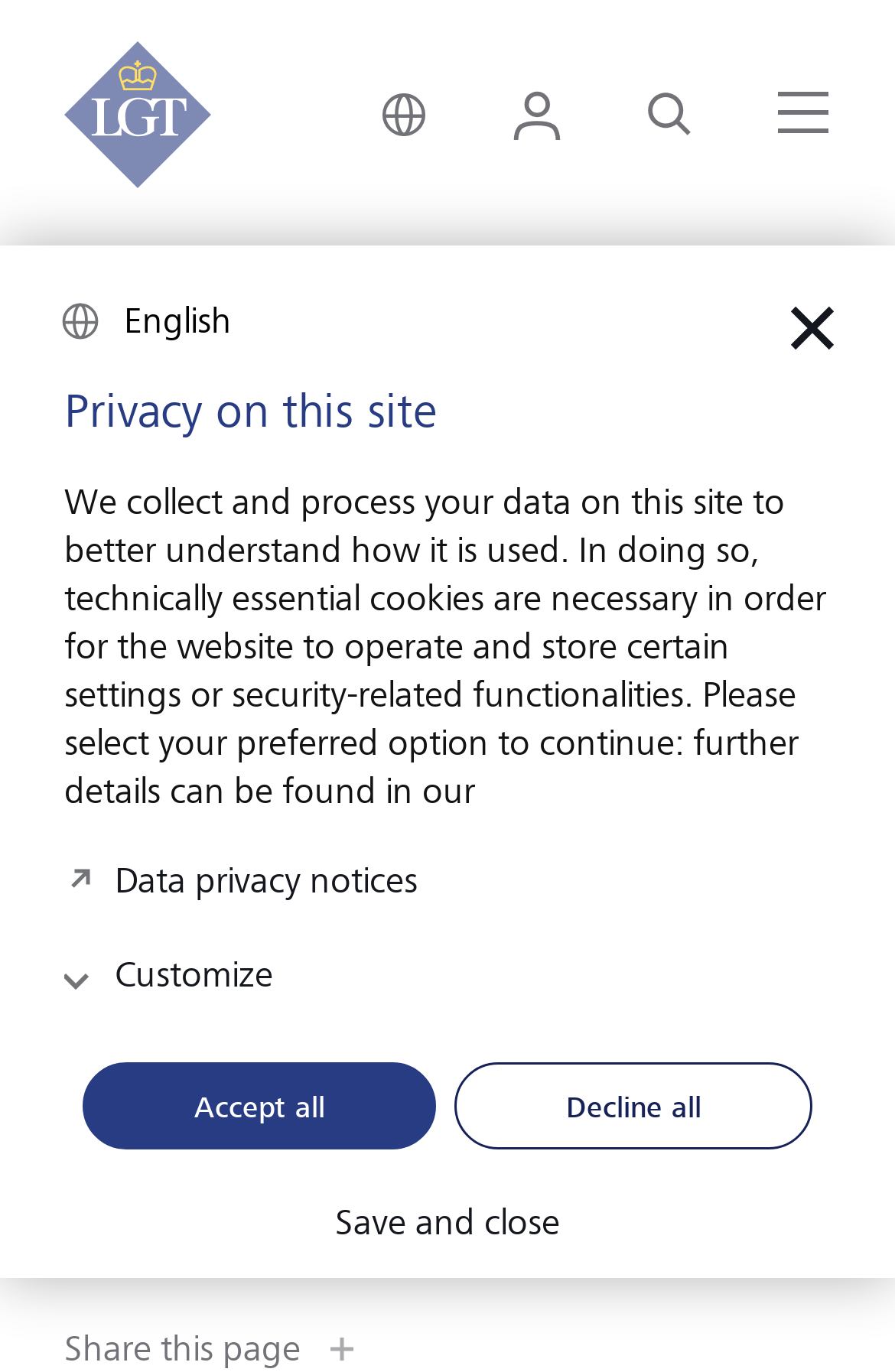Please identify the bounding box coordinates of the region to click in order to complete the given instruction: "Go to the home page". The coordinates should be four float numbers between 0 and 1, i.e., [left, top, right, bottom].

[0.072, 0.268, 0.162, 0.314]